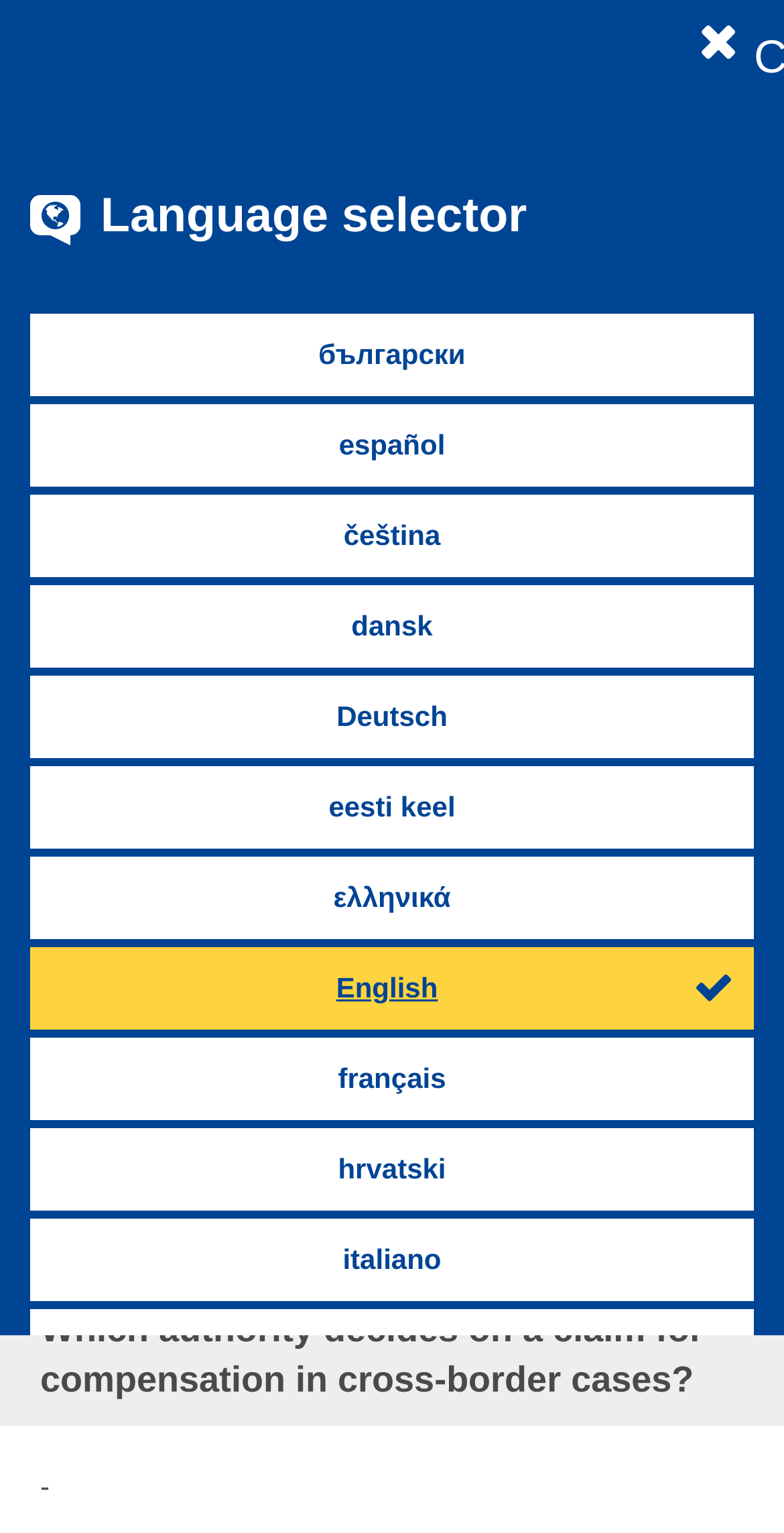Show the bounding box coordinates for the HTML element described as: "aria-label="Search" name="simpleSearchText"".

[0.051, 0.184, 0.689, 0.244]